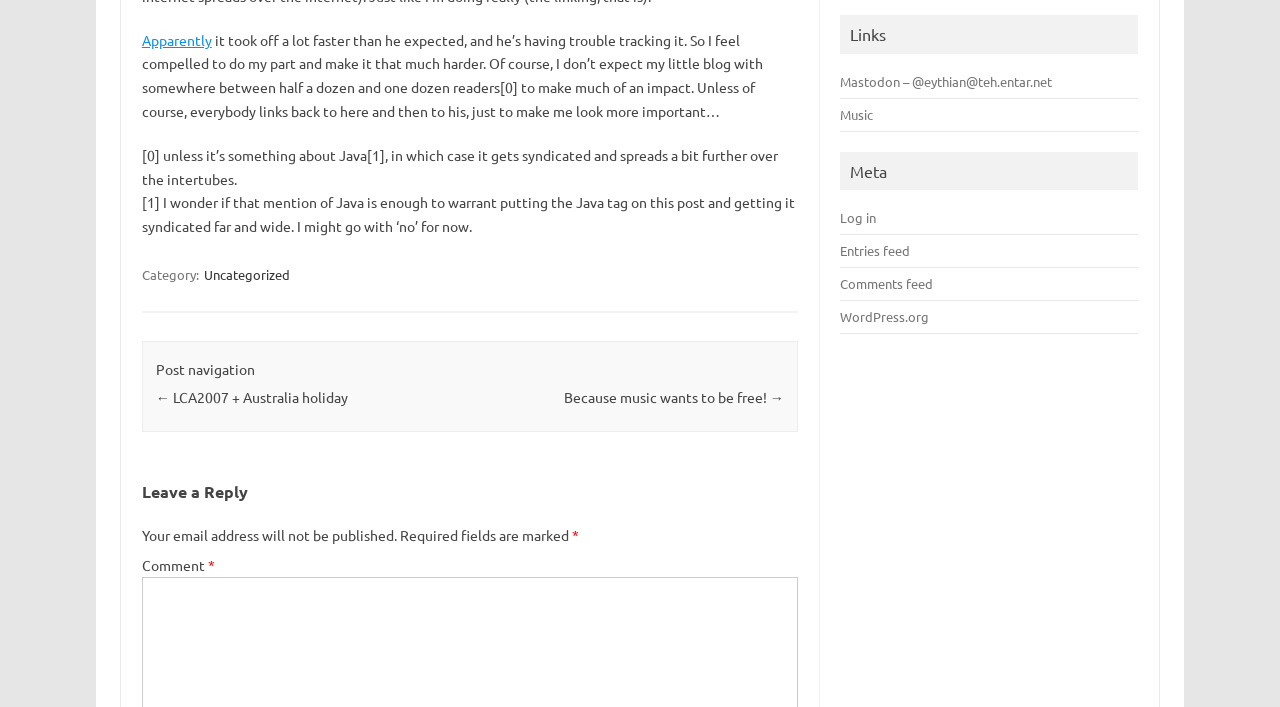Please find the bounding box for the UI element described by: "Apparently".

[0.111, 0.043, 0.165, 0.069]